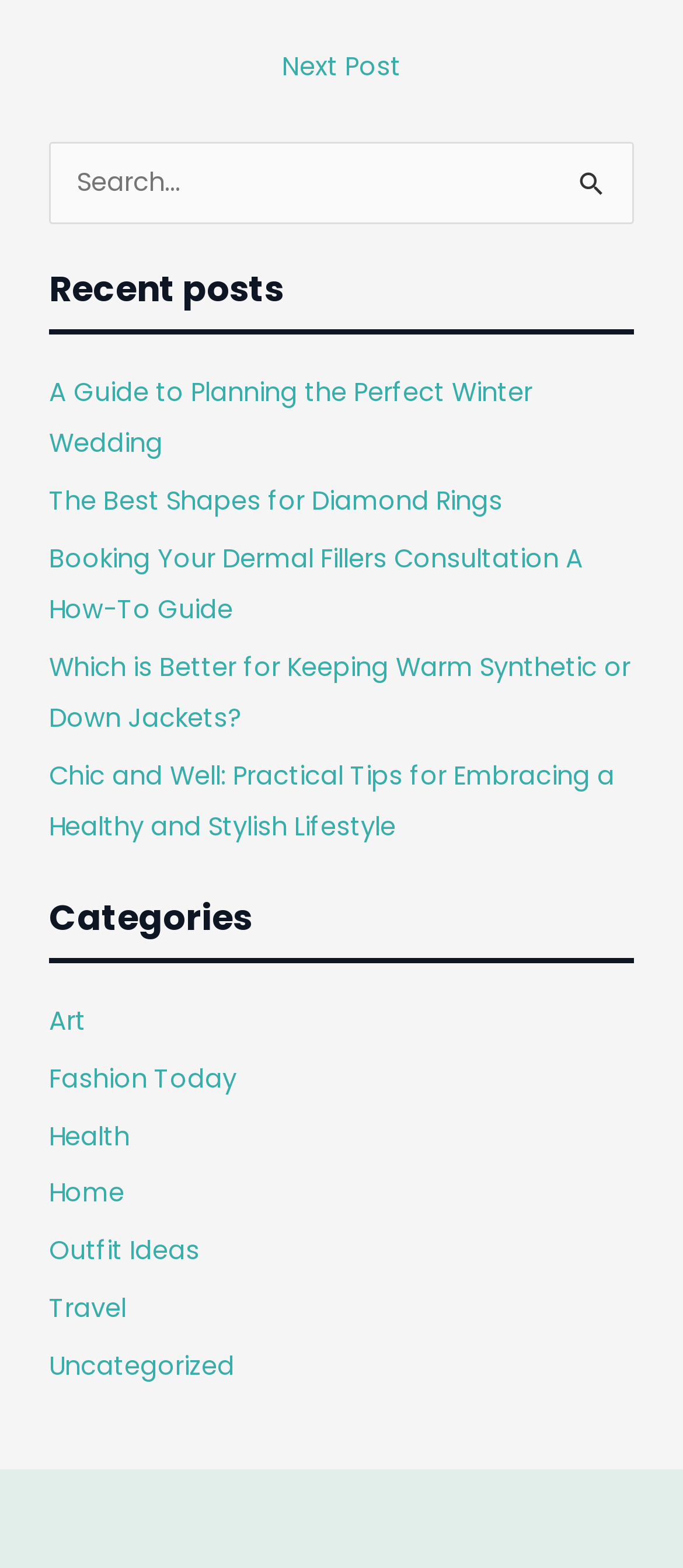Find the bounding box coordinates of the element you need to click on to perform this action: 'Click the 'Search' button'. The coordinates should be represented by four float values between 0 and 1, in the format [left, top, right, bottom].

[0.813, 0.091, 0.929, 0.15]